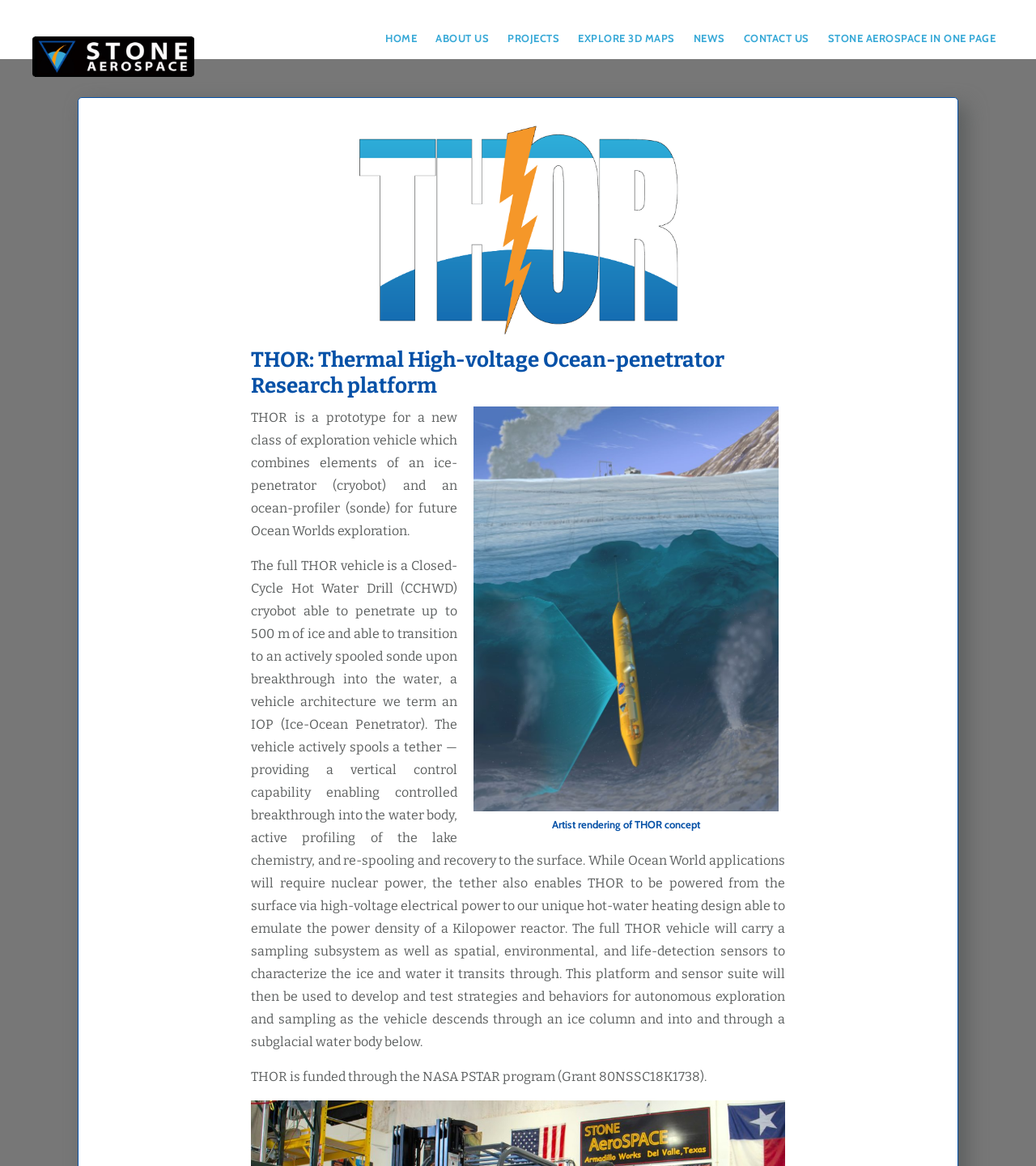Determine the bounding box coordinates for the HTML element mentioned in the following description: "Projects". The coordinates should be a list of four floats ranging from 0 to 1, represented as [left, top, right, bottom].

[0.482, 0.022, 0.548, 0.044]